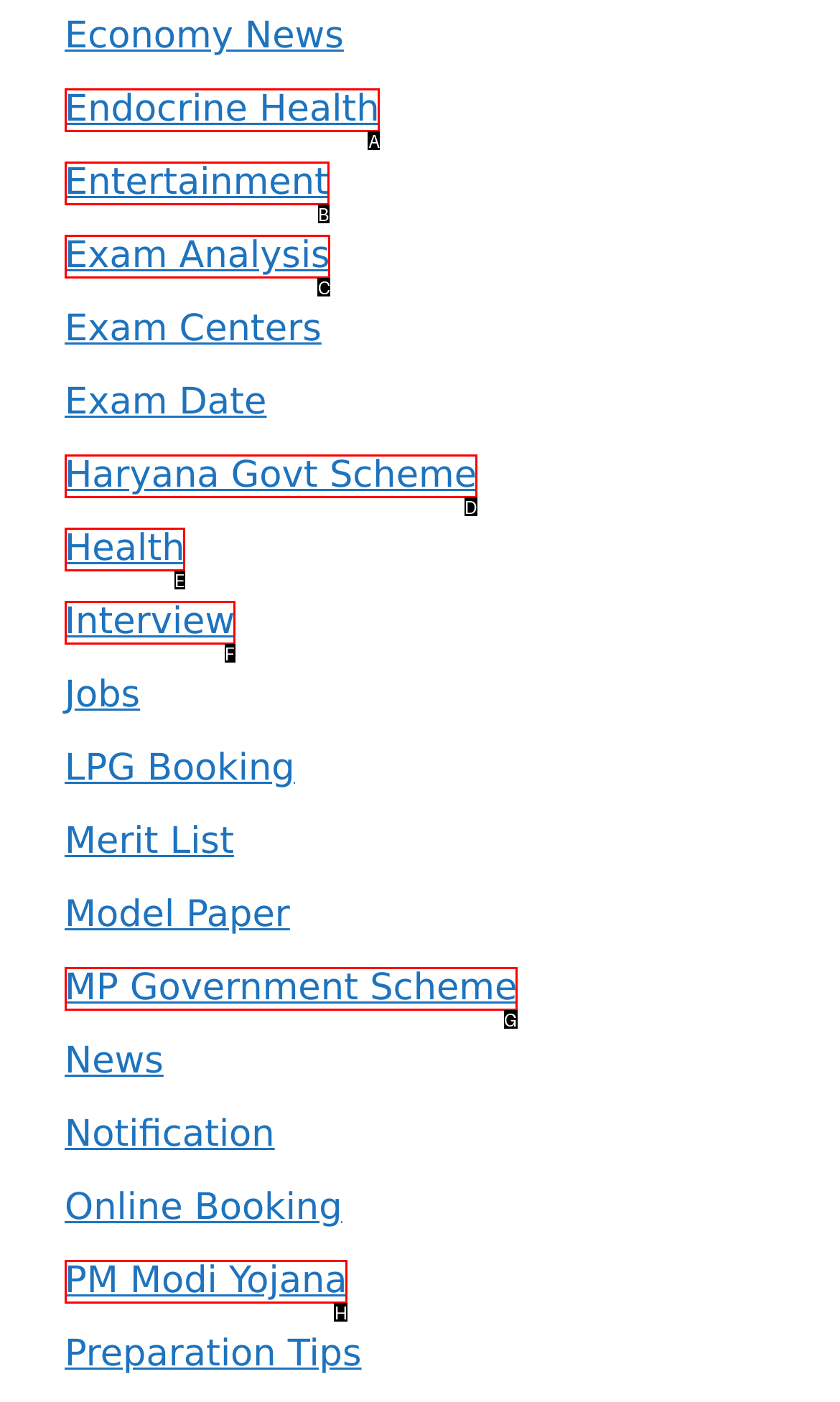Select the option that matches the description: MP Government Scheme. Answer with the letter of the correct option directly.

G